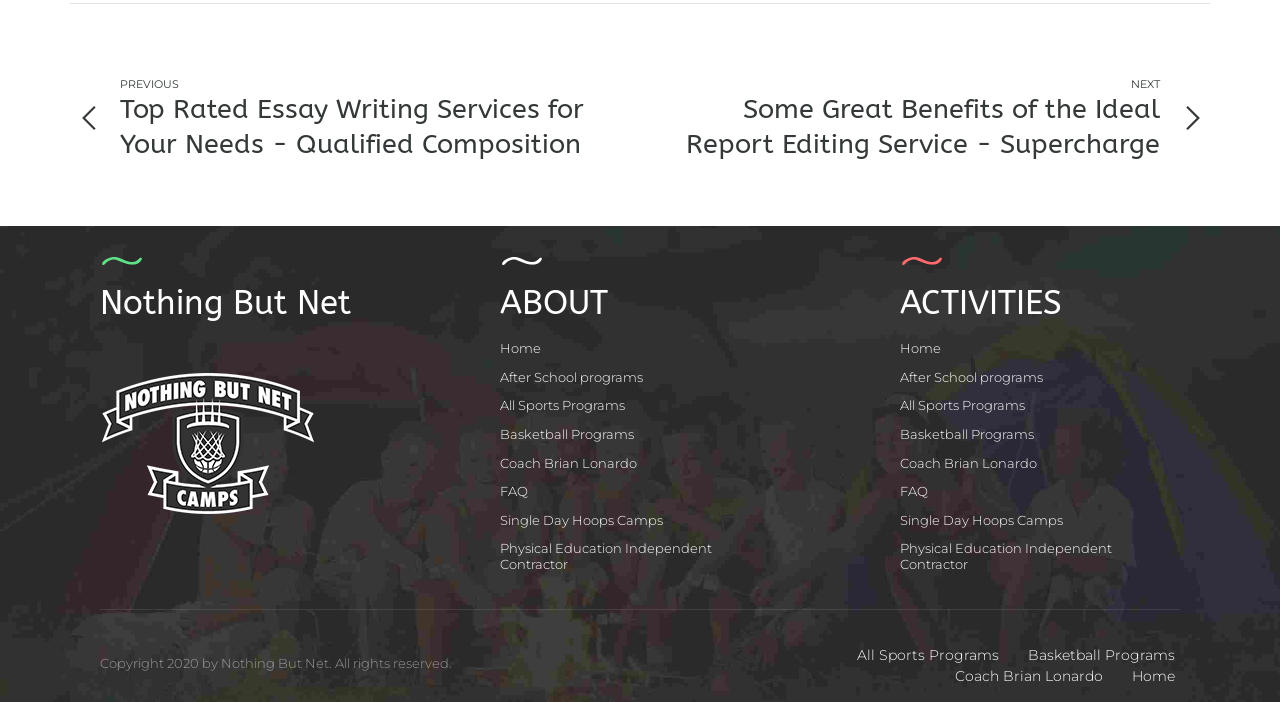What is the text of the copyright notice?
Can you offer a detailed and complete answer to this question?

The copyright notice is located at the bottom of the webpage and contains the text 'Copyright 2020 by Nothing But Net. All rights reserved'.